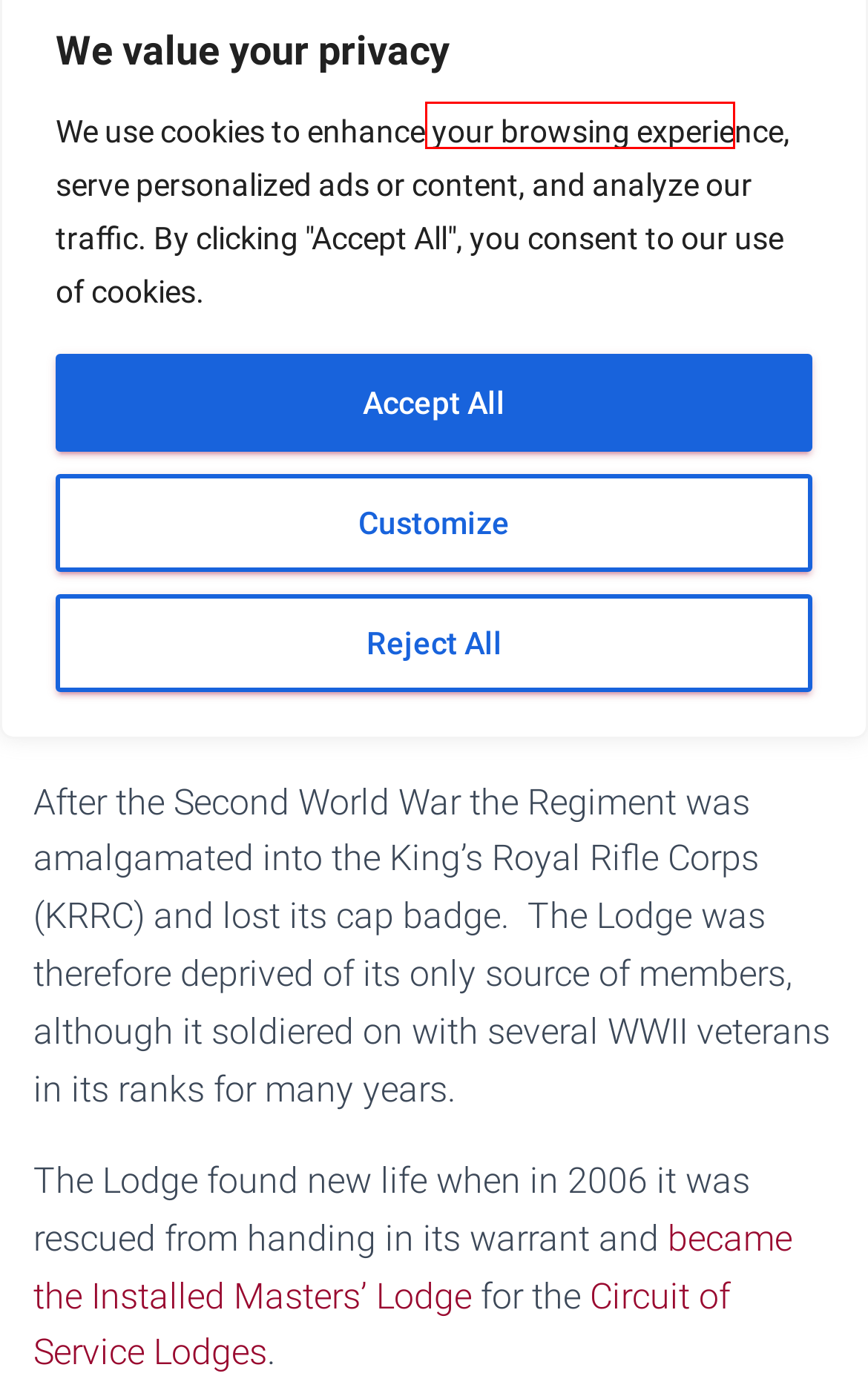Observe the screenshot of a webpage with a red bounding box highlighting an element. Choose the webpage description that accurately reflects the new page after the element within the bounding box is clicked. Here are the candidates:
A. Circuit of Service Lodges
B. List of Worshipful Masters of Victoria Rifles Lodge No 822
C. Petitioners & Founders Victoria Rifles Lodge No 1124 No 822
D. Victoria Rifles 822 Brethren & Senior Regimental officers
E. History of the Lodge – Part 2 - Victoria Rifles Lodge No 822
F. Regimental Commanding Officers Victoria Rifles Lodge No 822
G. The Freemasons' Monthly Magazine, Nov. 10, 1860: Page 16
 | Masonic Periodicals
H. Roll of Honour - Victoria Rifles Lodge No 822

D